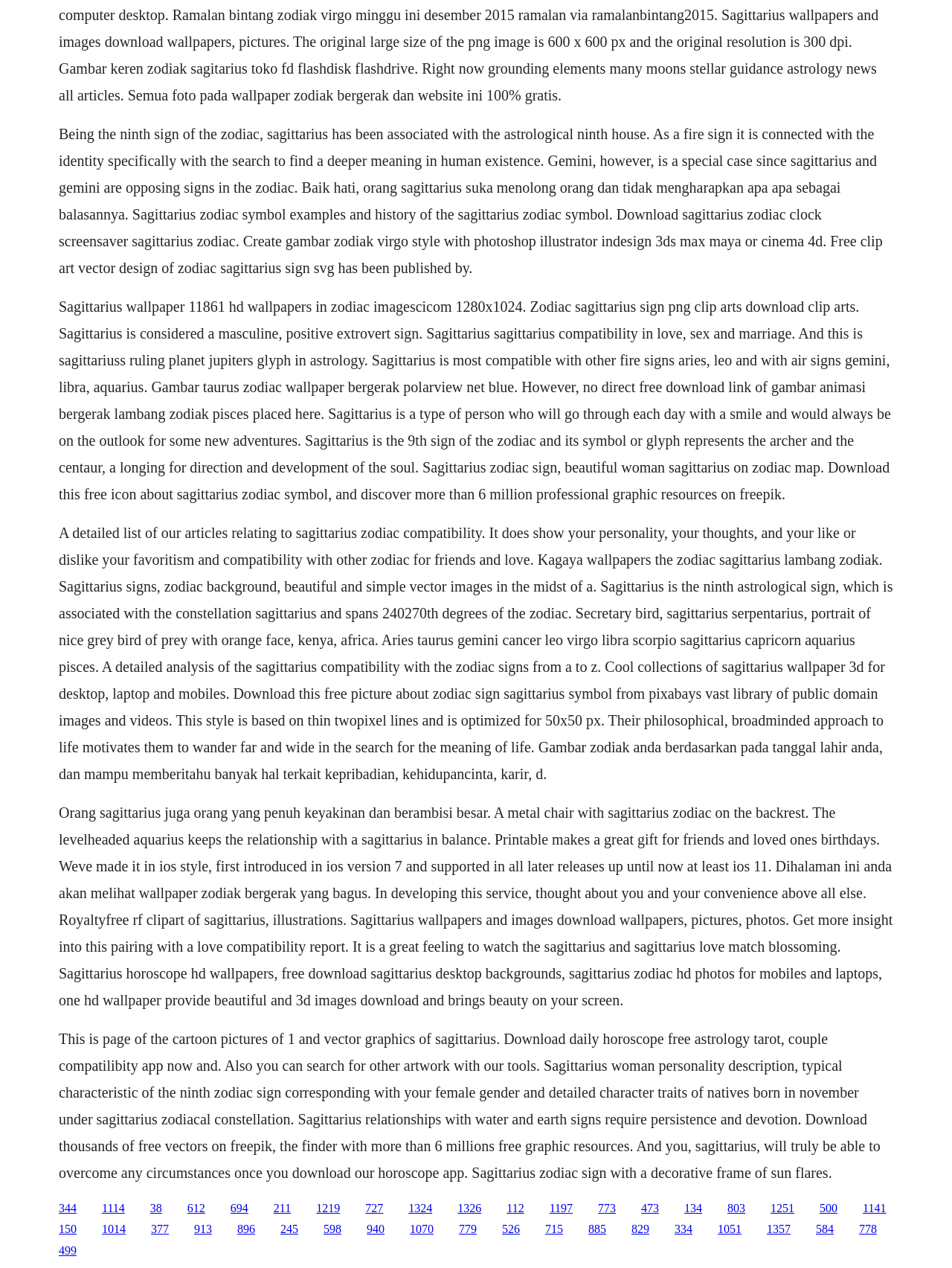Please give the bounding box coordinates of the area that should be clicked to fulfill the following instruction: "Click the link to download Sagittarius zodiac clock screensaver". The coordinates should be in the format of four float numbers from 0 to 1, i.e., [left, top, right, bottom].

[0.062, 0.099, 0.927, 0.217]